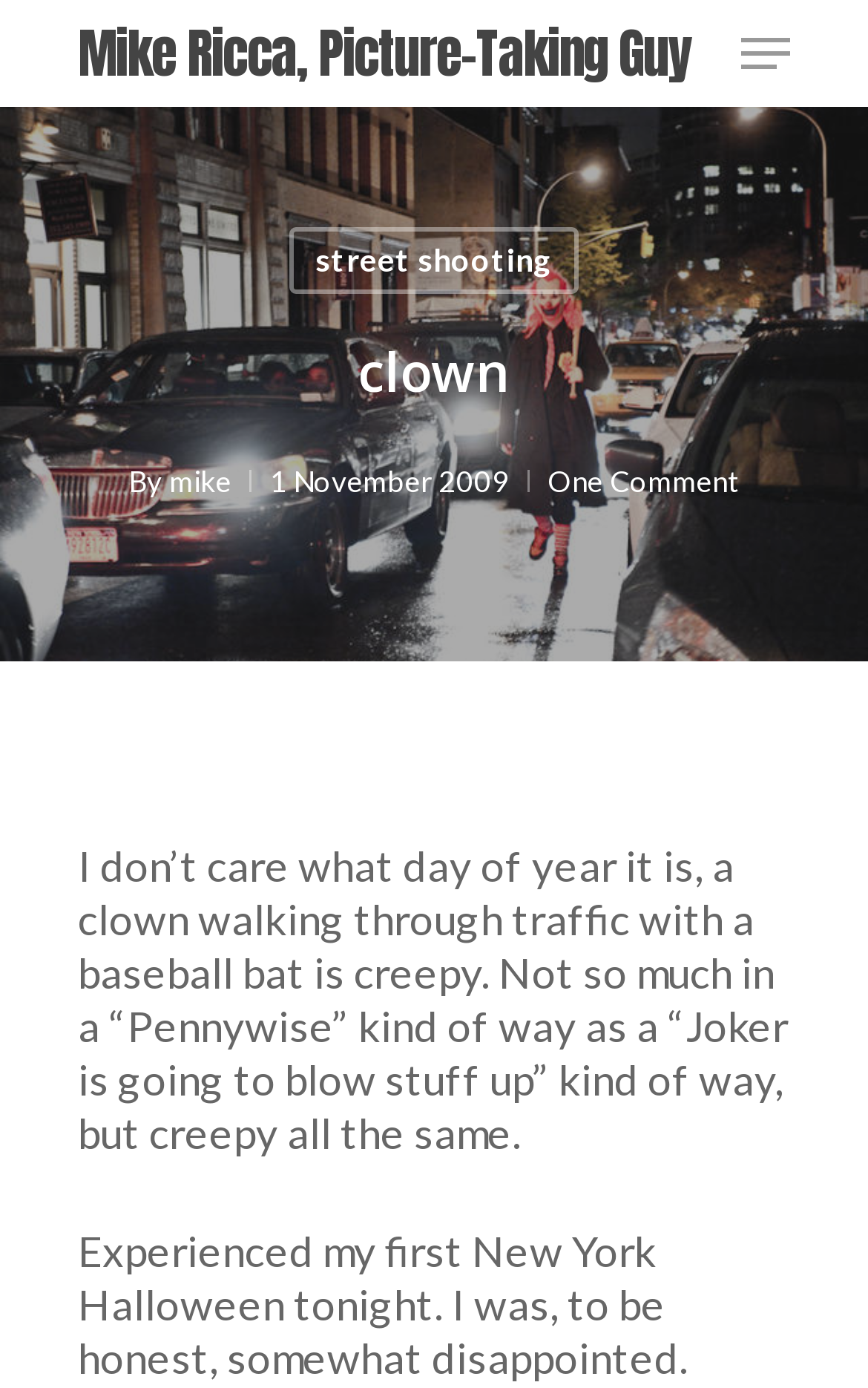What is the topic of the article?
Using the image as a reference, give a one-word or short phrase answer.

A clown